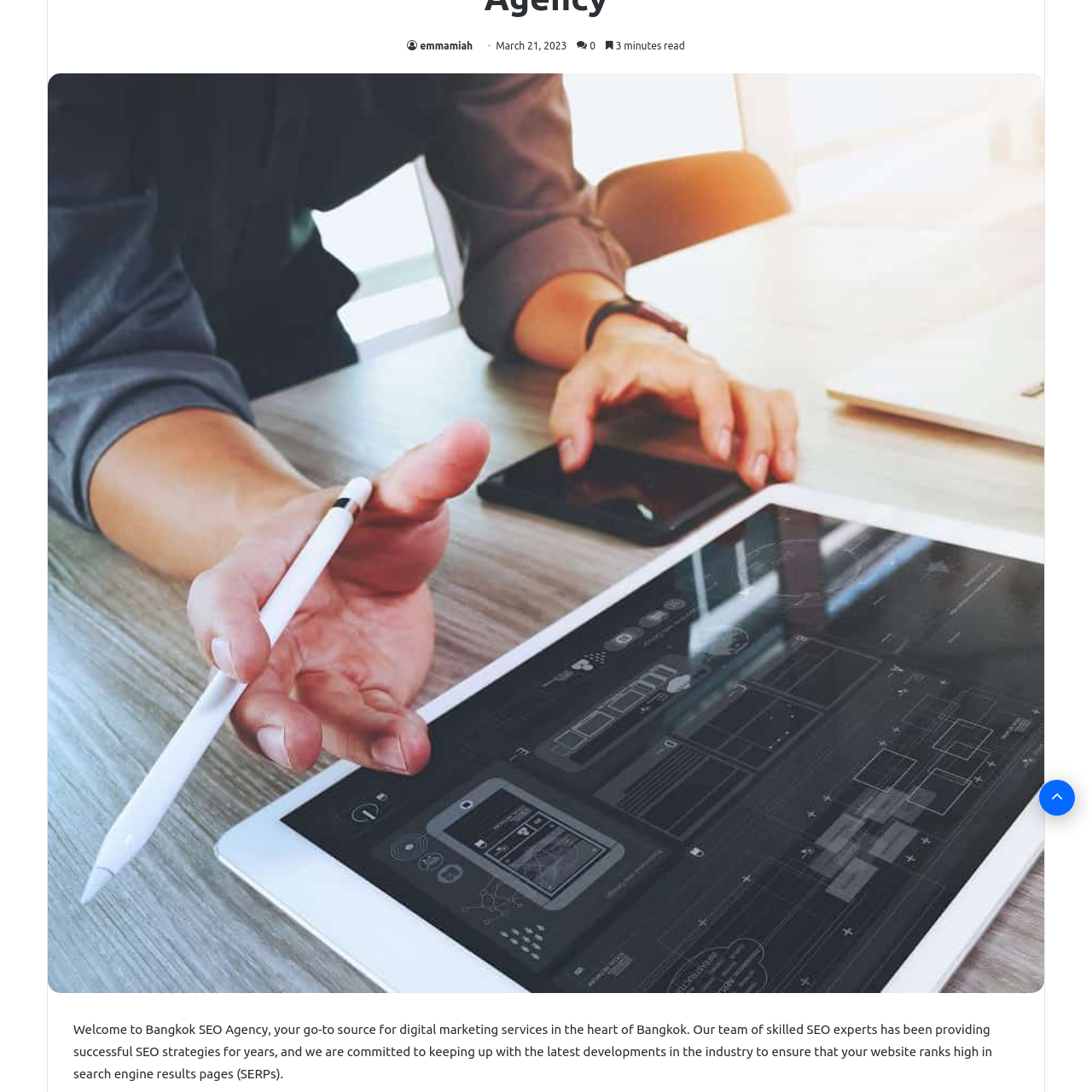Examine the image within the red box and give a concise answer to this question using a single word or short phrase: 
What is the aim of the agency's strategies?

Improving website rankings